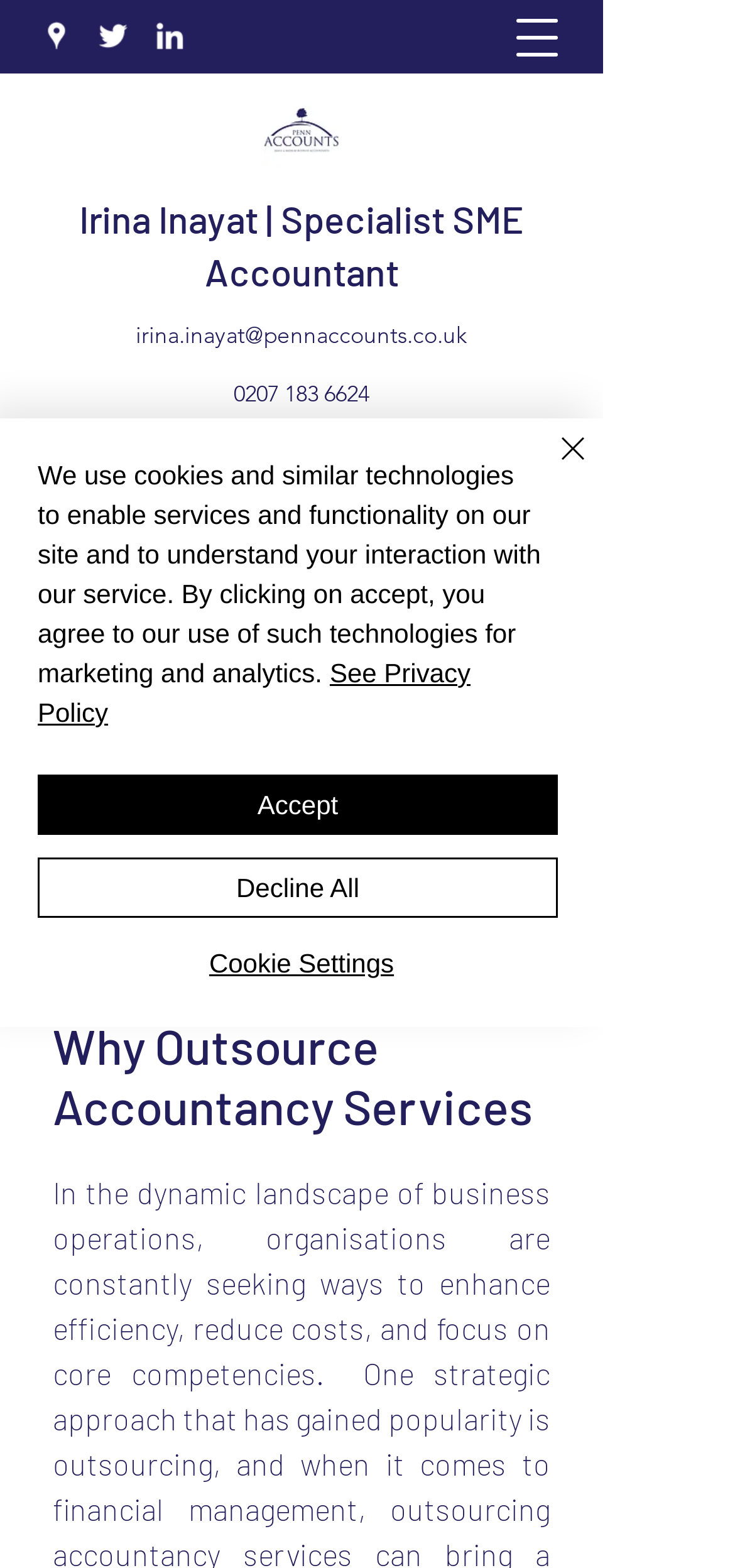Describe all the key features of the webpage in detail.

This webpage is about outsourcing accountancy services, with a focus on empowering businesses to thrive in a competitive environment. At the top left corner, there is a navigation menu button. Below it, there is a social bar with links to Google Places, Twitter, and LinkedIn, each accompanied by an image. 

To the right of the social bar, there is a link to "Penn Accounts" with an image. Below this, there is a section with the title "Irina Inayat | Specialist SME Accountant" and contact information, including an email address and phone number.

On the left side of the page, there is a "Get In Touch" section with links to "Post", "Sign Up", and "All Posts". There is also a combobox with a writer's picture and options to select from. 

The main content of the page starts with a heading "Why Outsource Accountancy Services". Below this, there is a section with an article or blog post, which includes the author's picture, name, and date of publication. There is also a "More actions" button.

At the bottom of the page, there is a cookie policy alert with buttons to "Accept", "Decline All", or "Cookie Settings". There is also a "Close" button with an image.